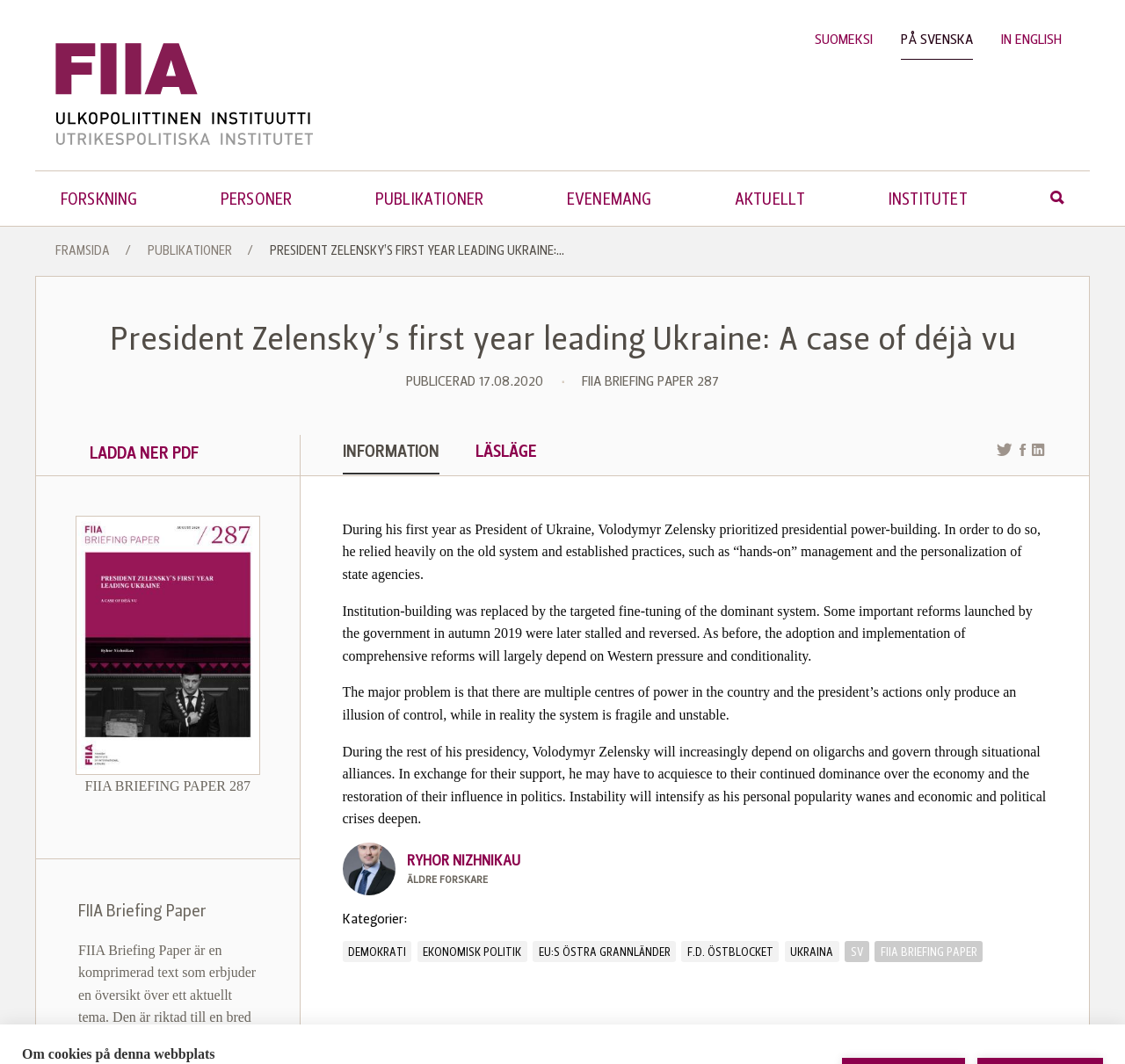Your task is to find and give the main heading text of the webpage.

President Zelensky’s first year leading Ukraine: A case of déjà vu